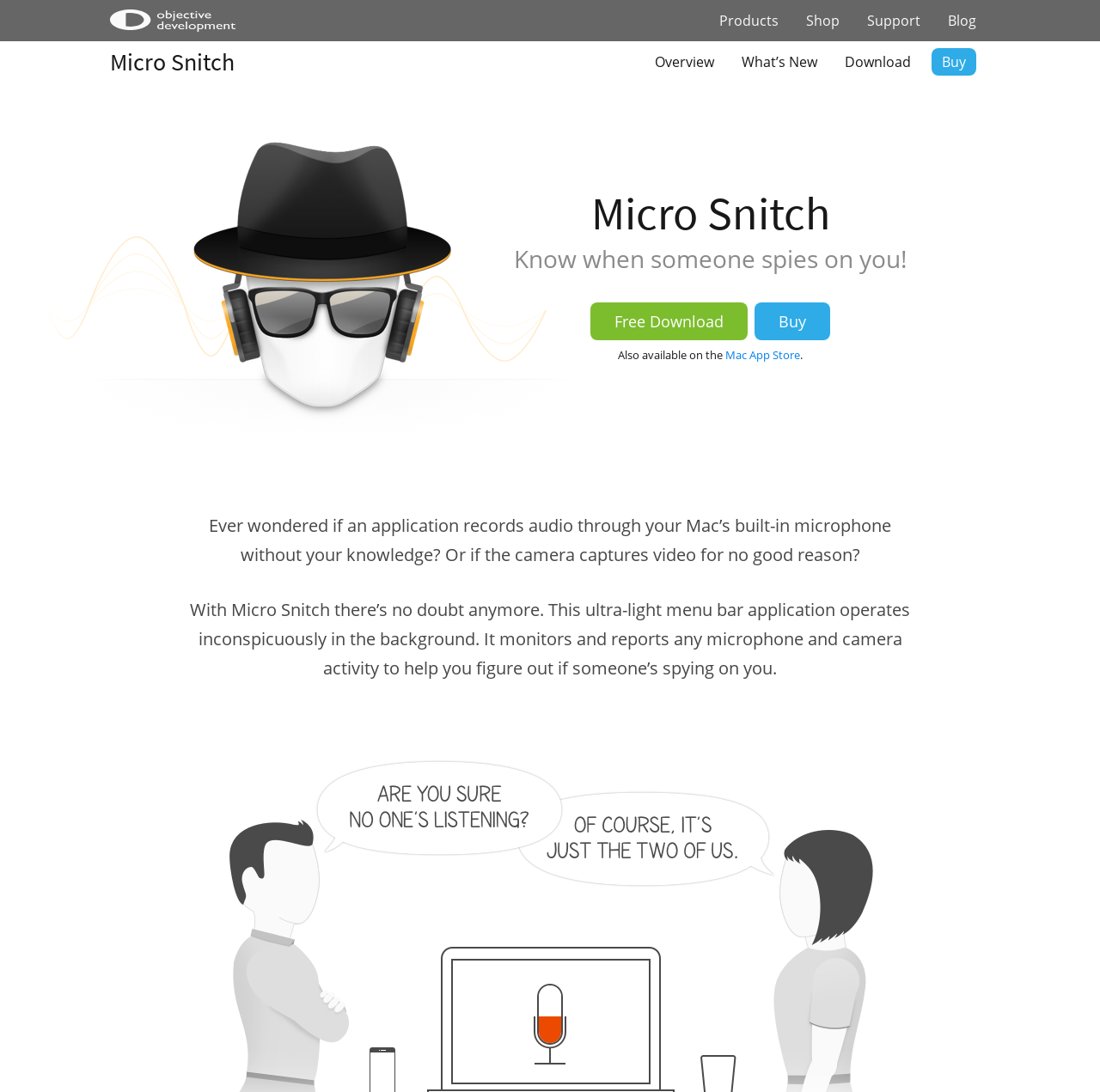What is the purpose of Micro Snitch?
Analyze the image and deliver a detailed answer to the question.

The purpose of Micro Snitch can be inferred from the text on the webpage, which states that it 'helps figuring out if someone’s spying on you'. This is also supported by the description of the application as 'ultra-light menu bar application that operates inconspicuously' and 'monitors and reports any microphone and camera activity'.